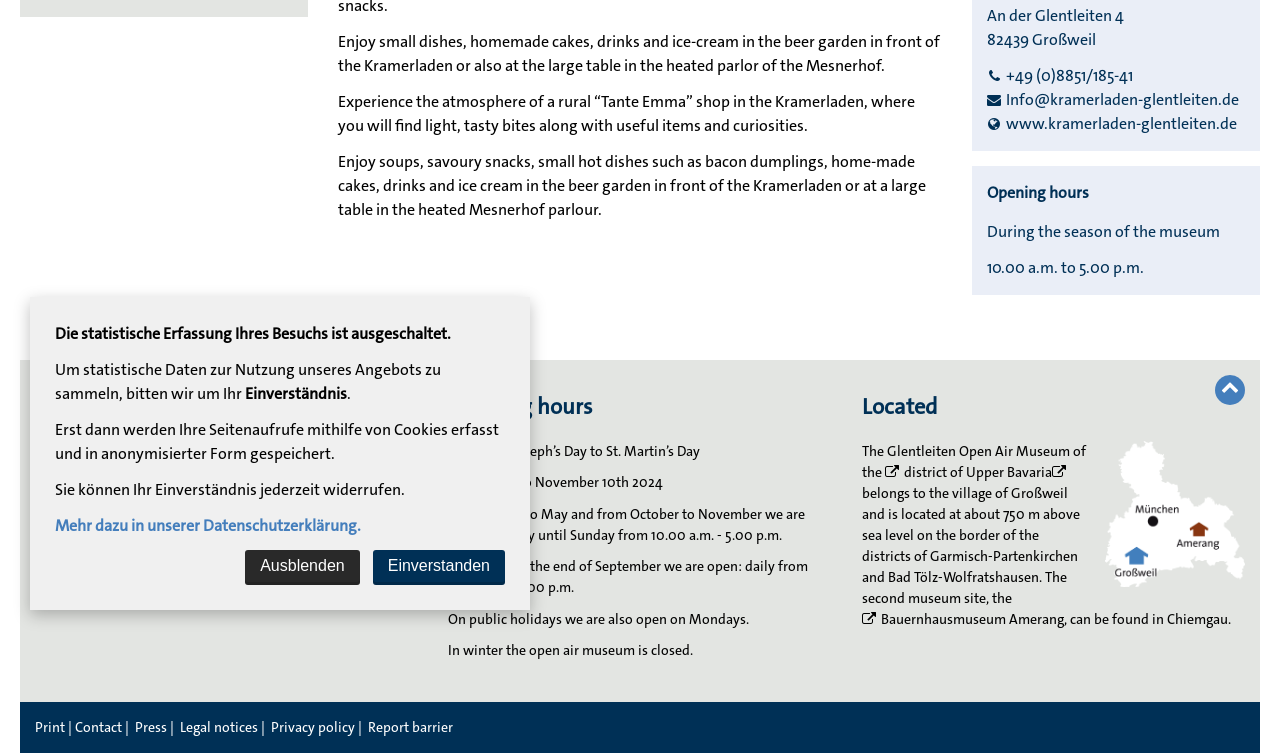Determine the bounding box coordinates of the UI element that matches the following description: "About us". The coordinates should be four float numbers between 0 and 1 in the format [left, top, right, bottom].

None